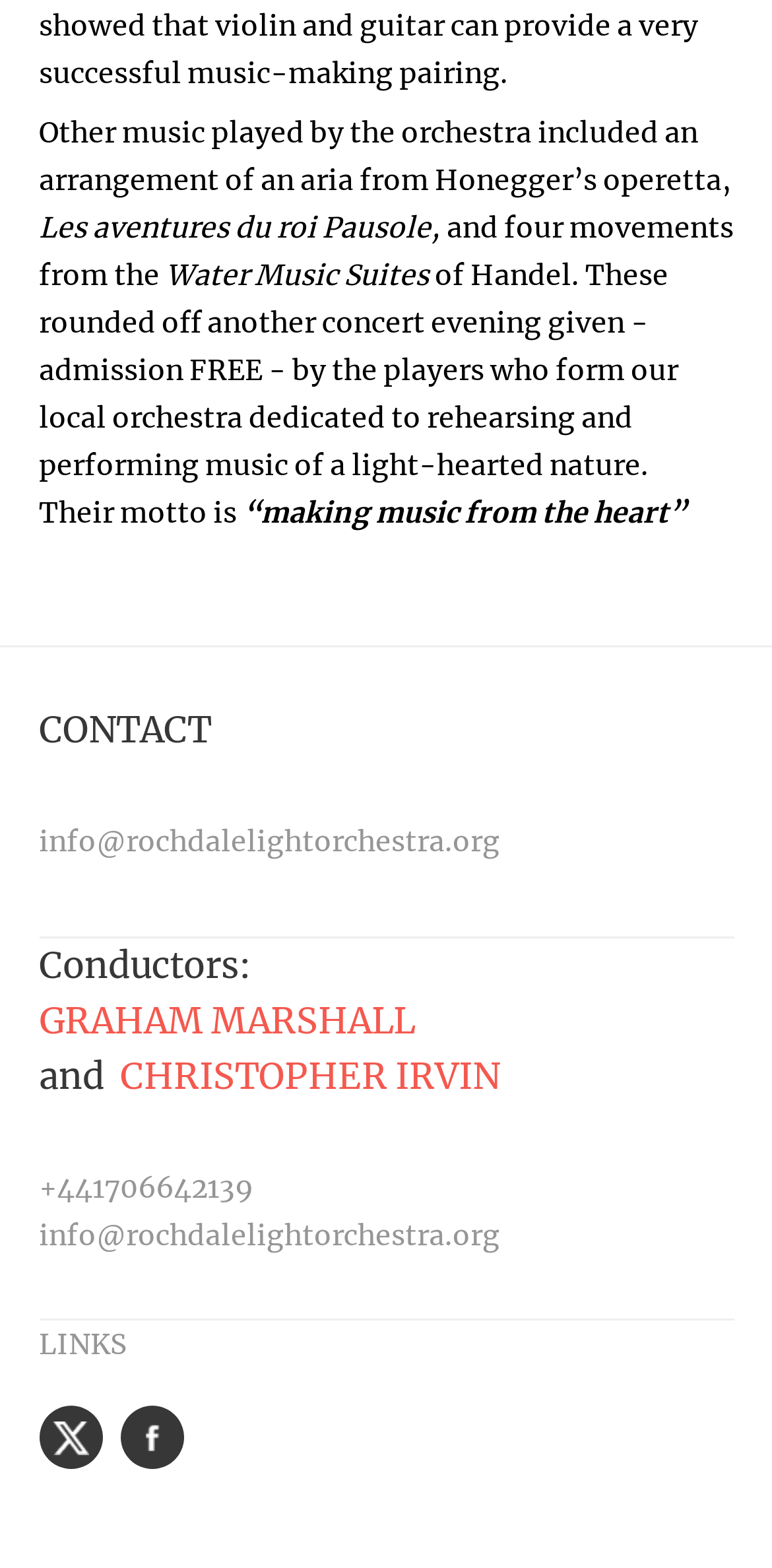Reply to the question with a single word or phrase:
What social media platforms does the orchestra have?

Twitter and Facebook